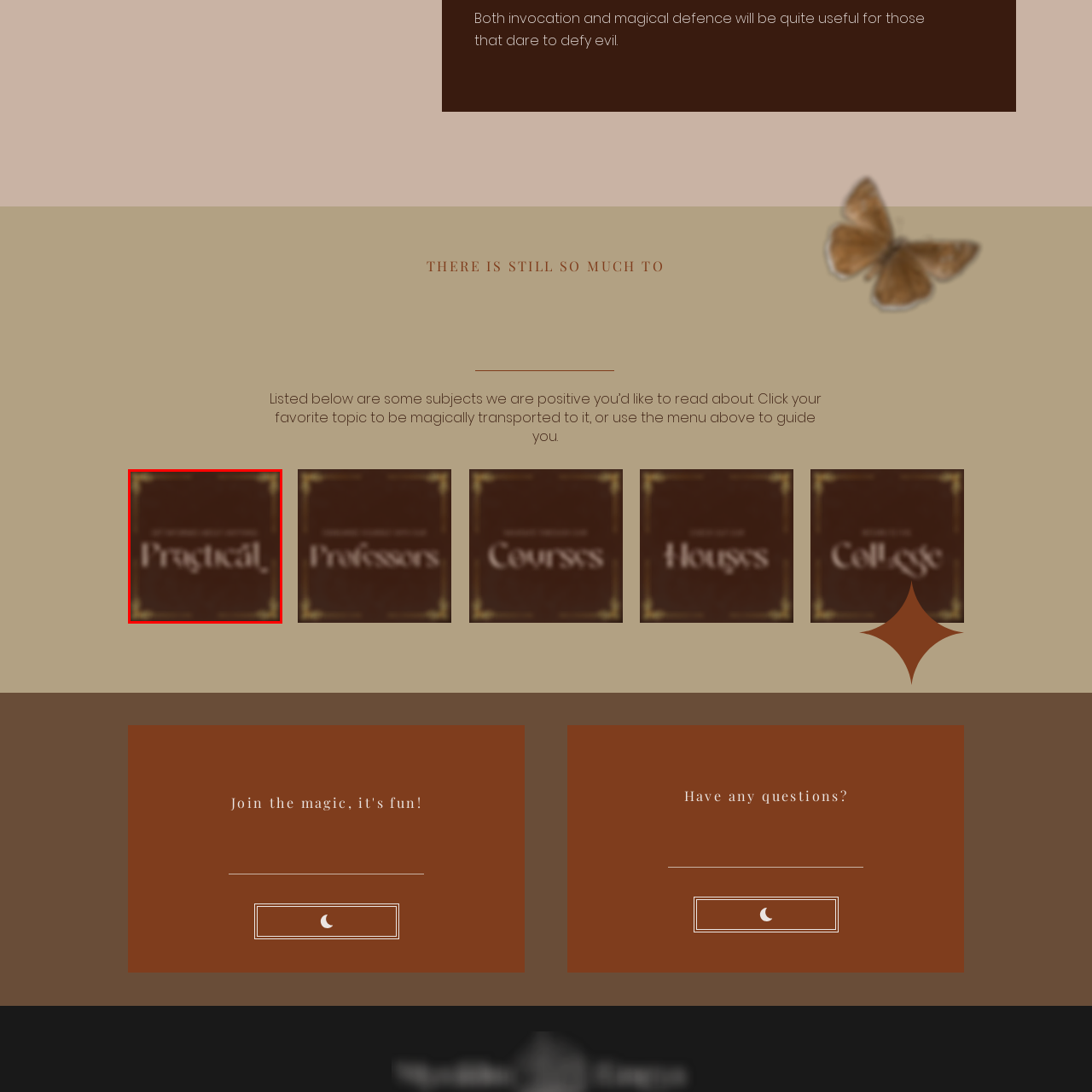Look at the image enclosed within the red outline and answer the question with a single word or phrase:
What type of font is used for the word 'Practical'?

Serif